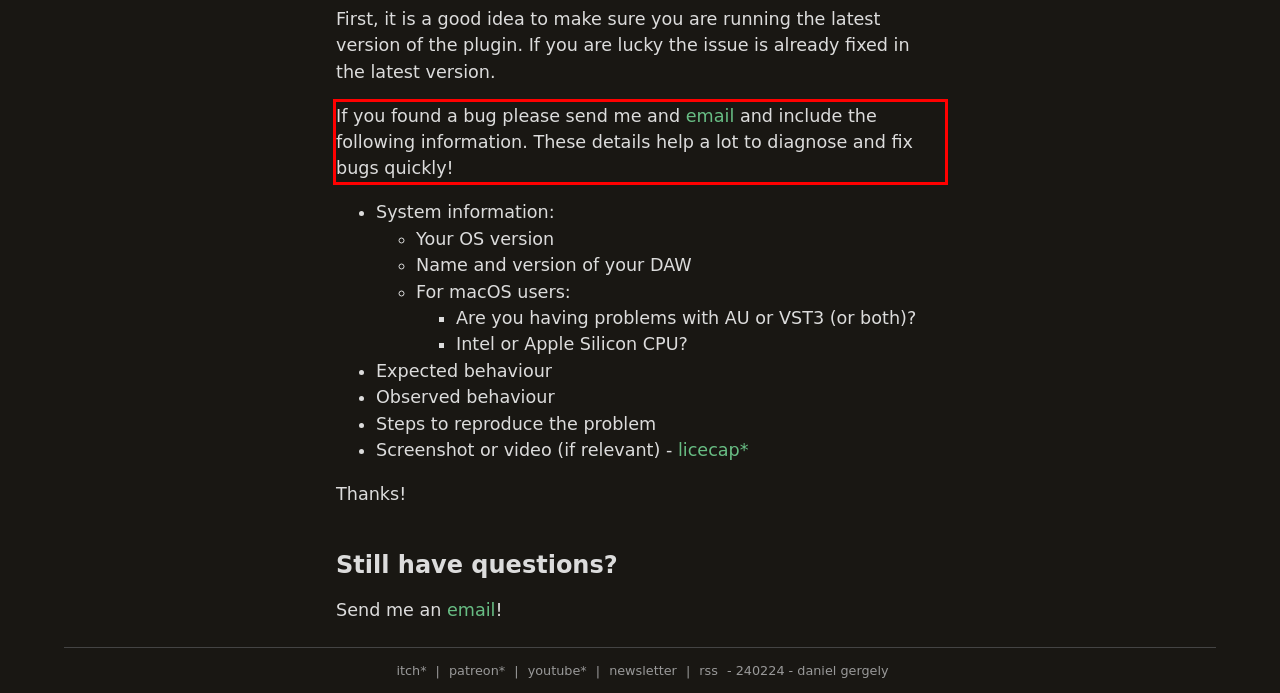Please recognize and transcribe the text located inside the red bounding box in the webpage image.

If you found a bug please send me and email and include the following information. These details help a lot to diagnose and fix bugs quickly!